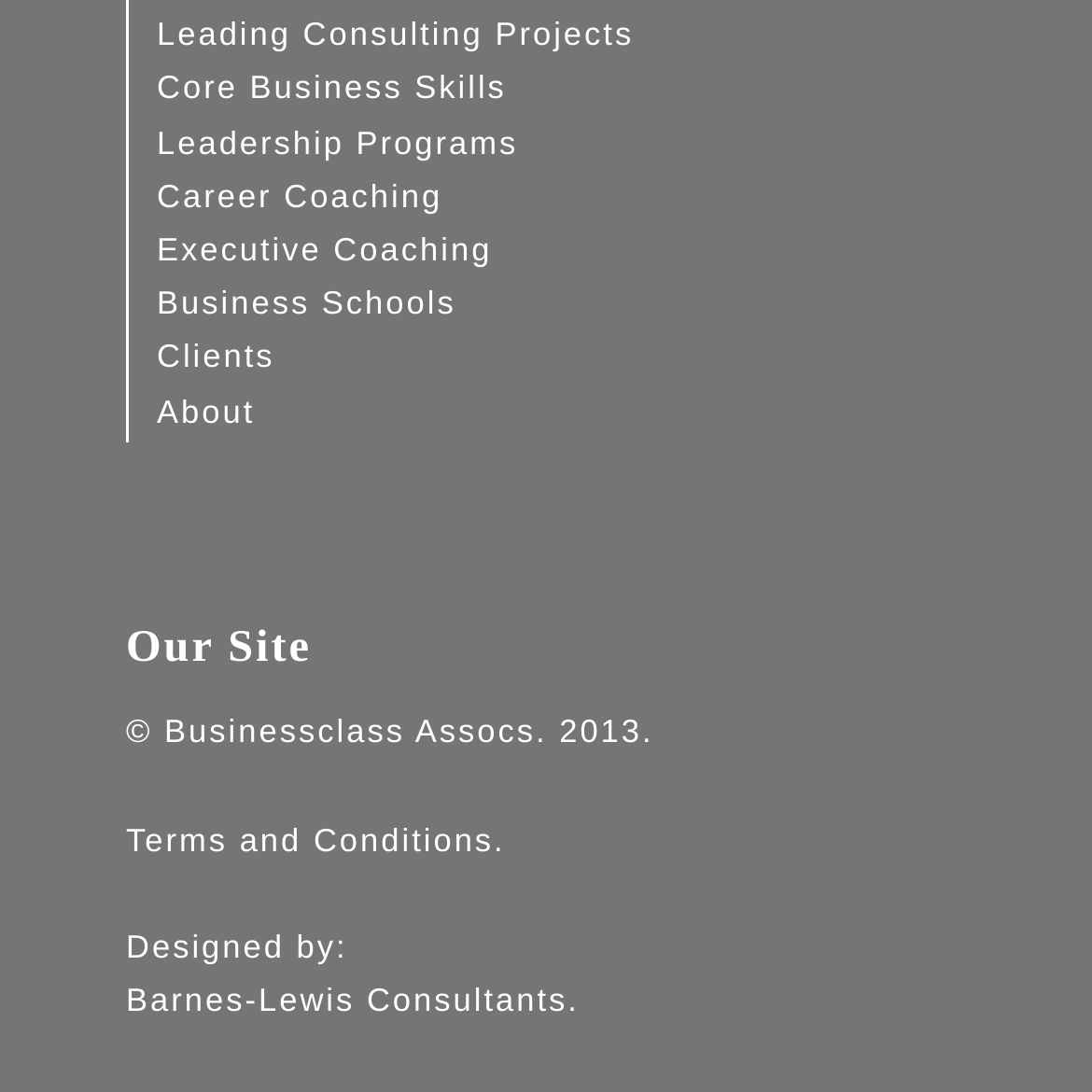What are the terms and conditions of the website?
Kindly answer the question with as much detail as you can.

The webpage provides a link to the 'Terms and Conditions' in the footer section, allowing users to access and review the terms and conditions of the website.